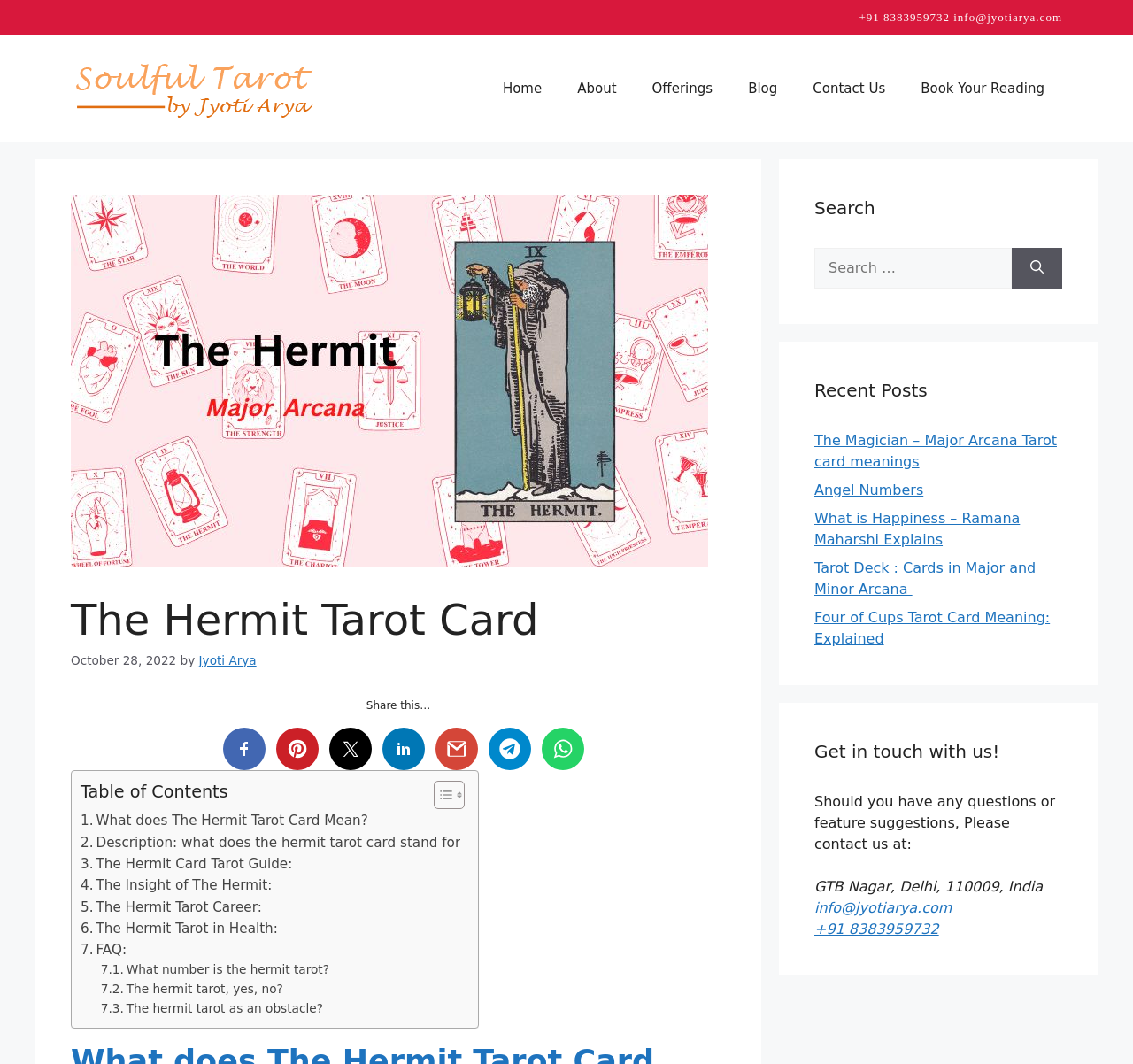Find the bounding box coordinates of the area that needs to be clicked in order to achieve the following instruction: "Read the article about The Magician Tarot card". The coordinates should be specified as four float numbers between 0 and 1, i.e., [left, top, right, bottom].

[0.719, 0.406, 0.933, 0.441]